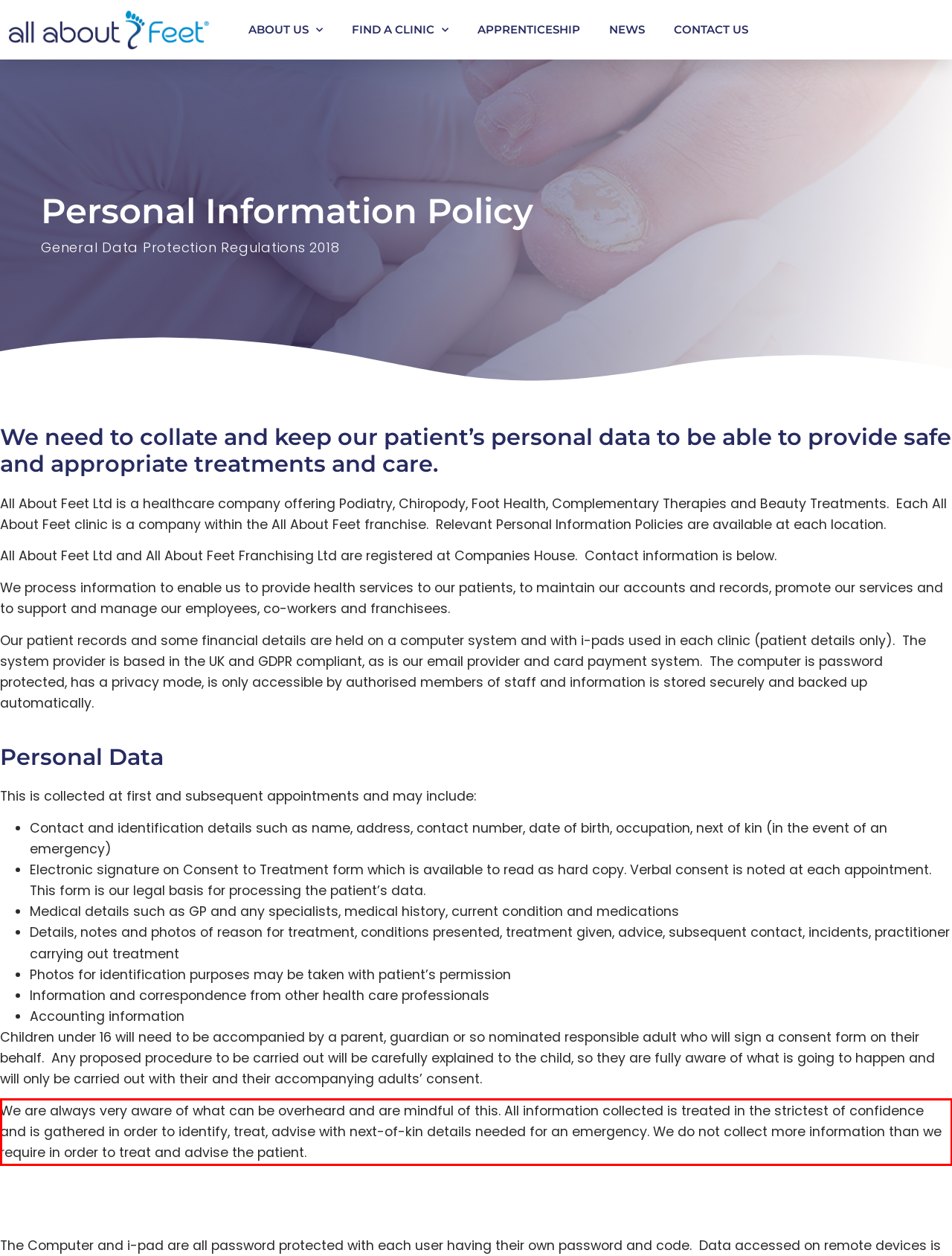You are provided with a screenshot of a webpage featuring a red rectangle bounding box. Extract the text content within this red bounding box using OCR.

We are always very aware of what can be overheard and are mindful of this. All information collected is treated in the strictest of confidence and is gathered in order to identify, treat, advise with next-of-kin details needed for an emergency. We do not collect more information than we require in order to treat and advise the patient.